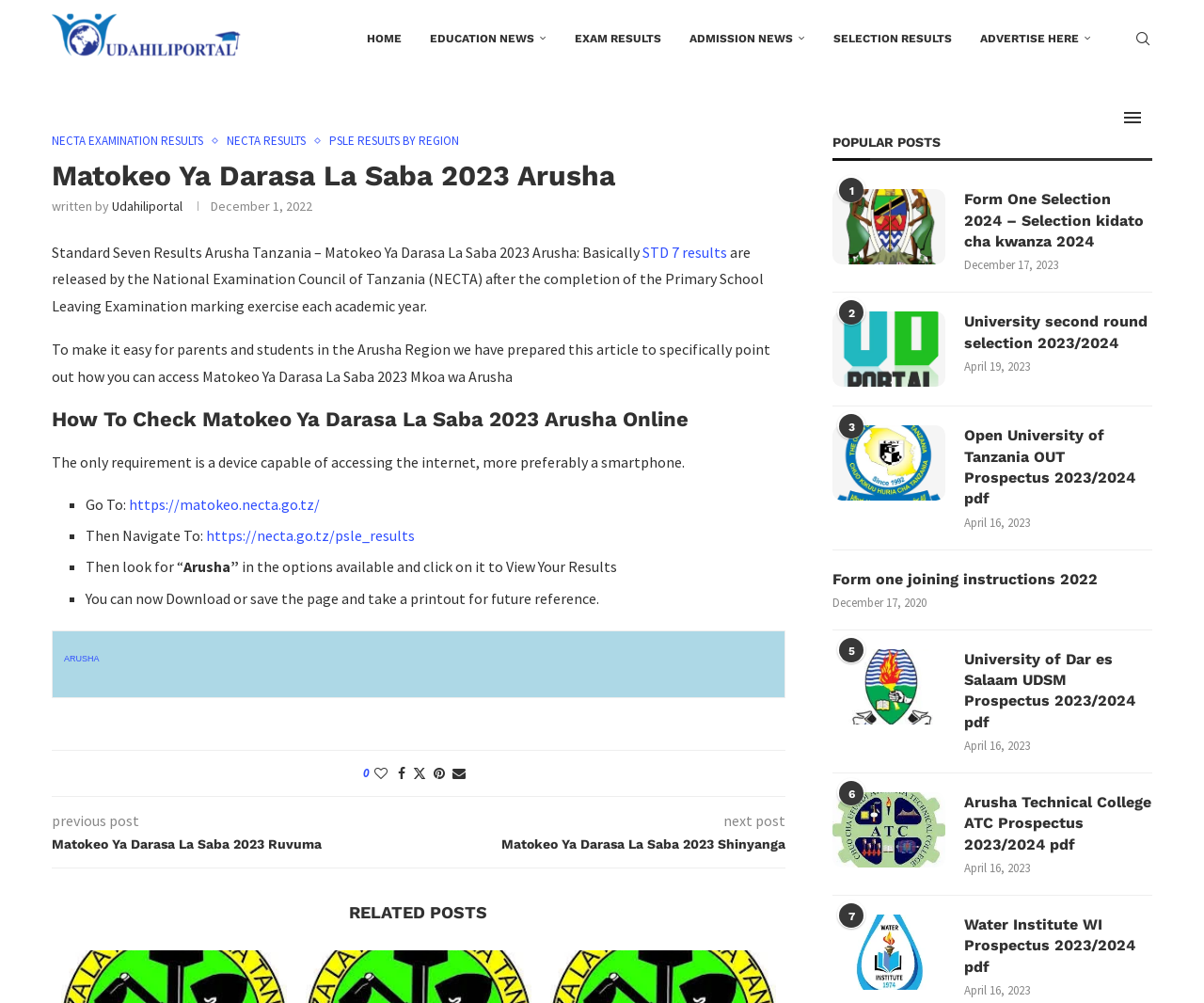Find the bounding box coordinates of the element's region that should be clicked in order to follow the given instruction: "Add LNT-320-1 to cart". The coordinates should consist of four float numbers between 0 and 1, i.e., [left, top, right, bottom].

None